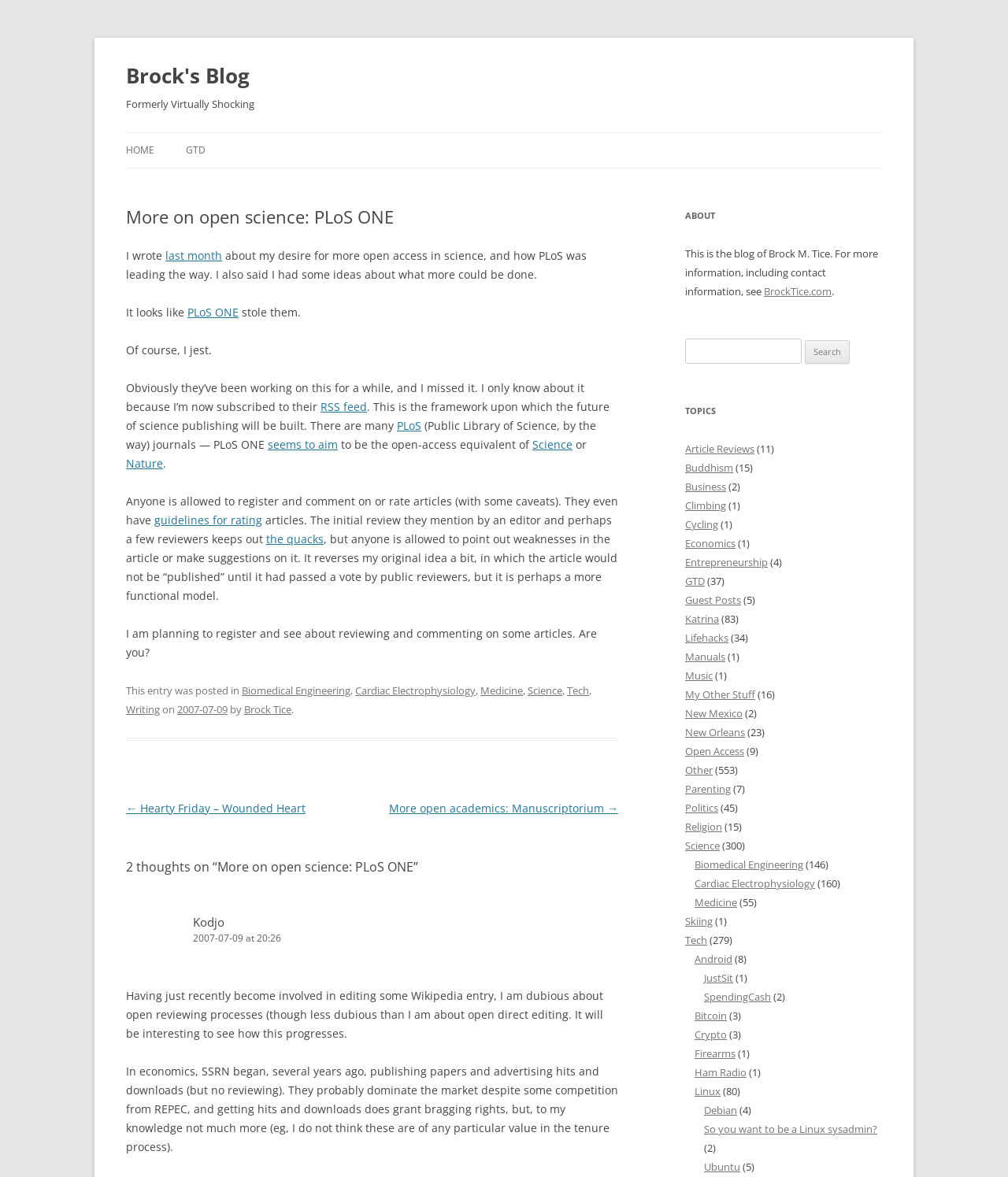Using the format (top-left x, top-left y, bottom-right x, bottom-right y), provide the bounding box coordinates for the described UI element. All values should be floating point numbers between 0 and 1: parent_node: Search for: value="Search"

[0.799, 0.289, 0.843, 0.309]